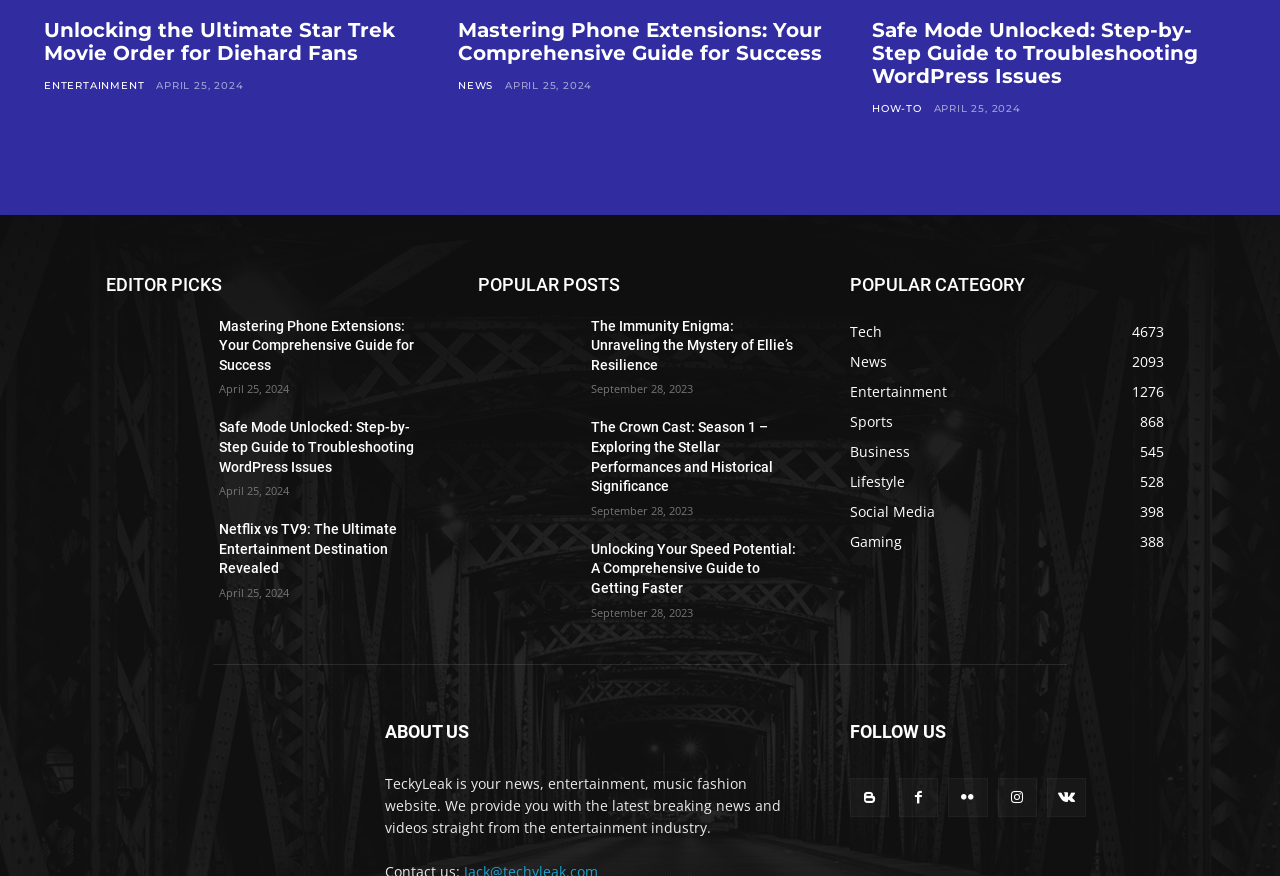Using the provided description: "Lifestyle528", find the bounding box coordinates of the corresponding UI element. The output should be four float numbers between 0 and 1, in the format [left, top, right, bottom].

[0.664, 0.538, 0.707, 0.56]